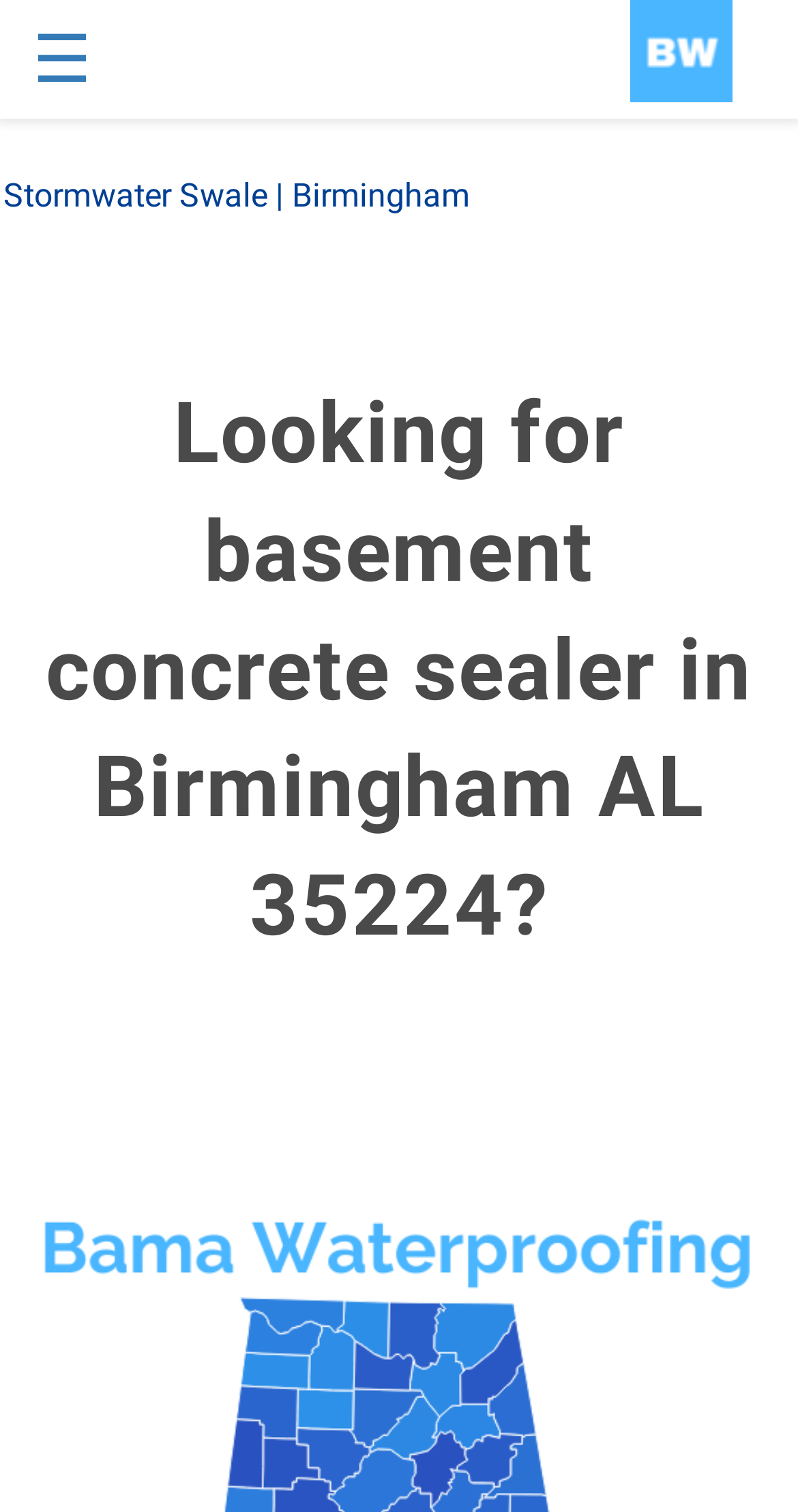Using the element description: "Stormwater Swale", determine the bounding box coordinates for the specified UI element. The coordinates should be four float numbers between 0 and 1, [left, top, right, bottom].

[0.004, 0.116, 0.335, 0.142]